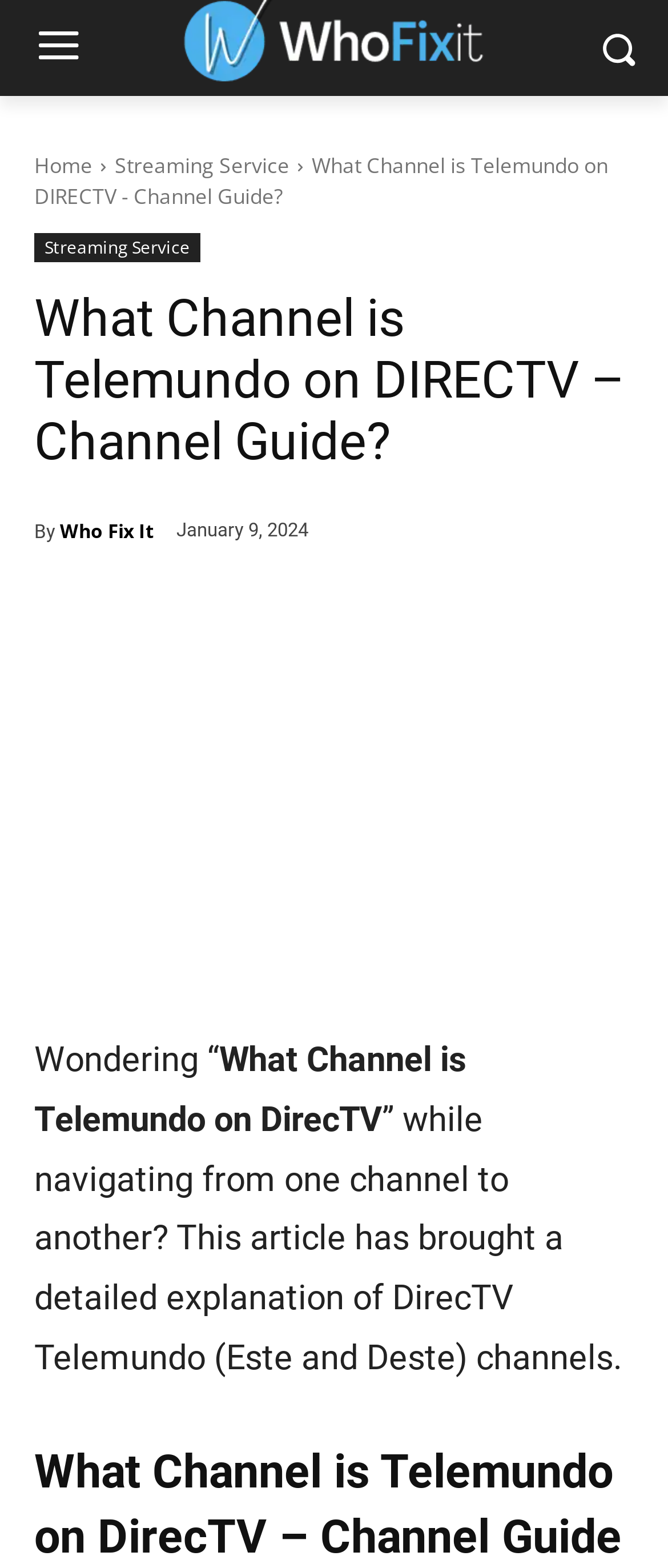When was the article published?
Look at the webpage screenshot and answer the question with a detailed explanation.

The publication date of the article can be found next to the author's name, which is 'January 9, 2024'.